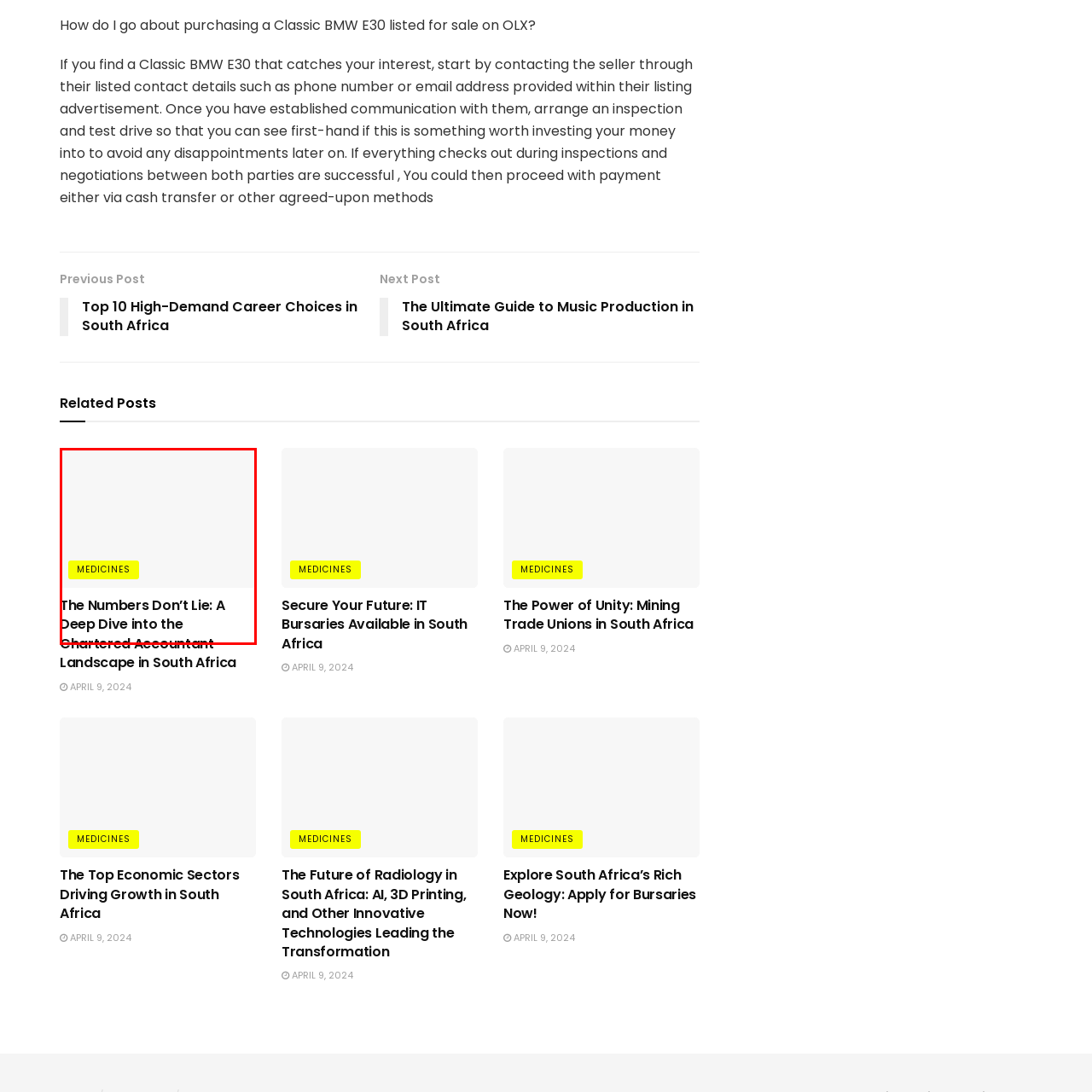Concentrate on the image highlighted by the red boundary and deliver a detailed answer to the following question, using the information from the image:
What is the topic of the article?

The title of the article is 'The Numbers Don’t Lie: A Deep Dive into the Chartered Accountant Landscape in South Africa', which clearly indicates that the topic of the article is related to chartered accountants in South Africa.